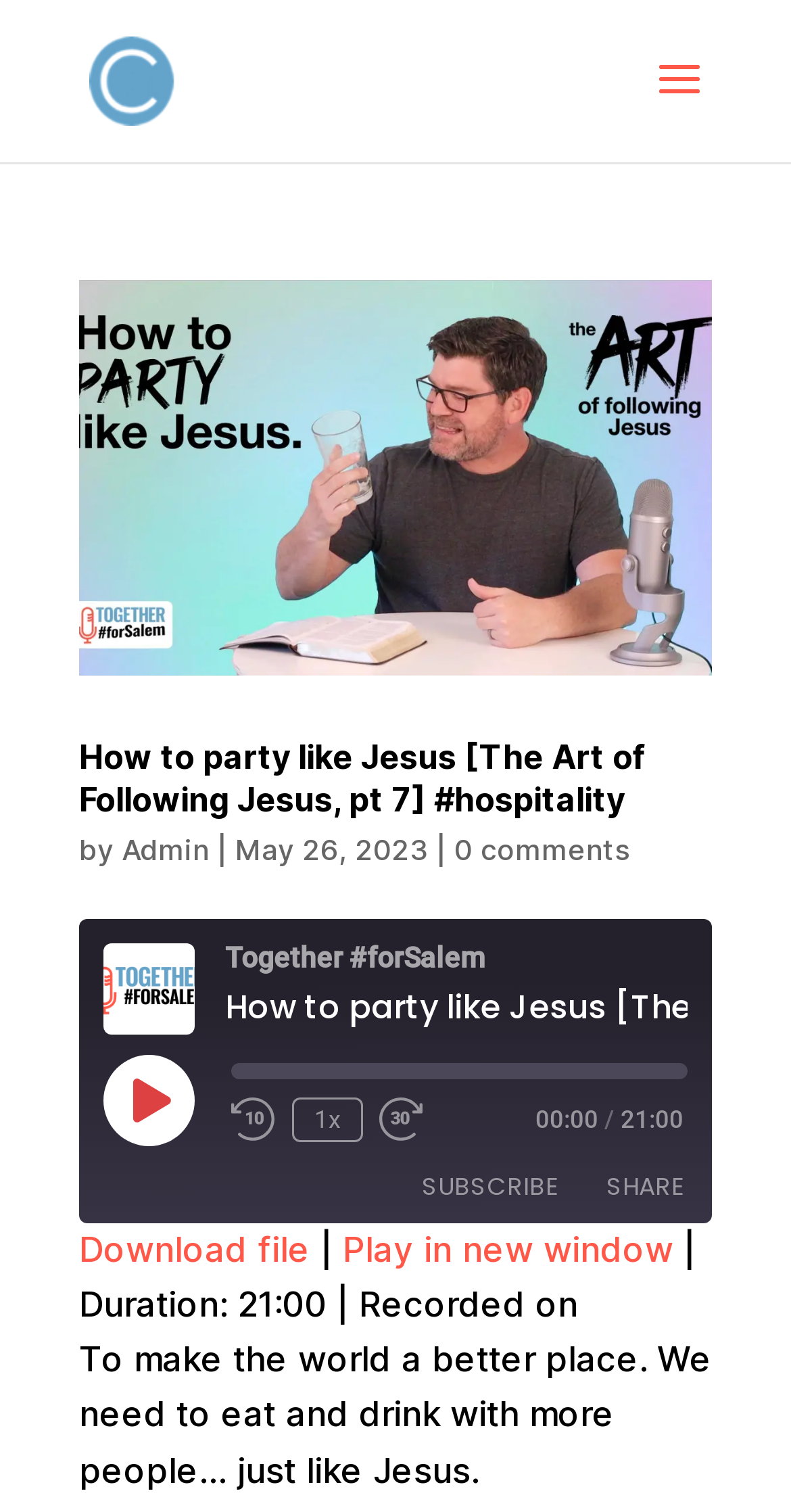Locate the bounding box coordinates of the area to click to fulfill this instruction: "Click the 'Download file' link". The bounding box should be presented as four float numbers between 0 and 1, in the order [left, top, right, bottom].

[0.1, 0.813, 0.392, 0.84]